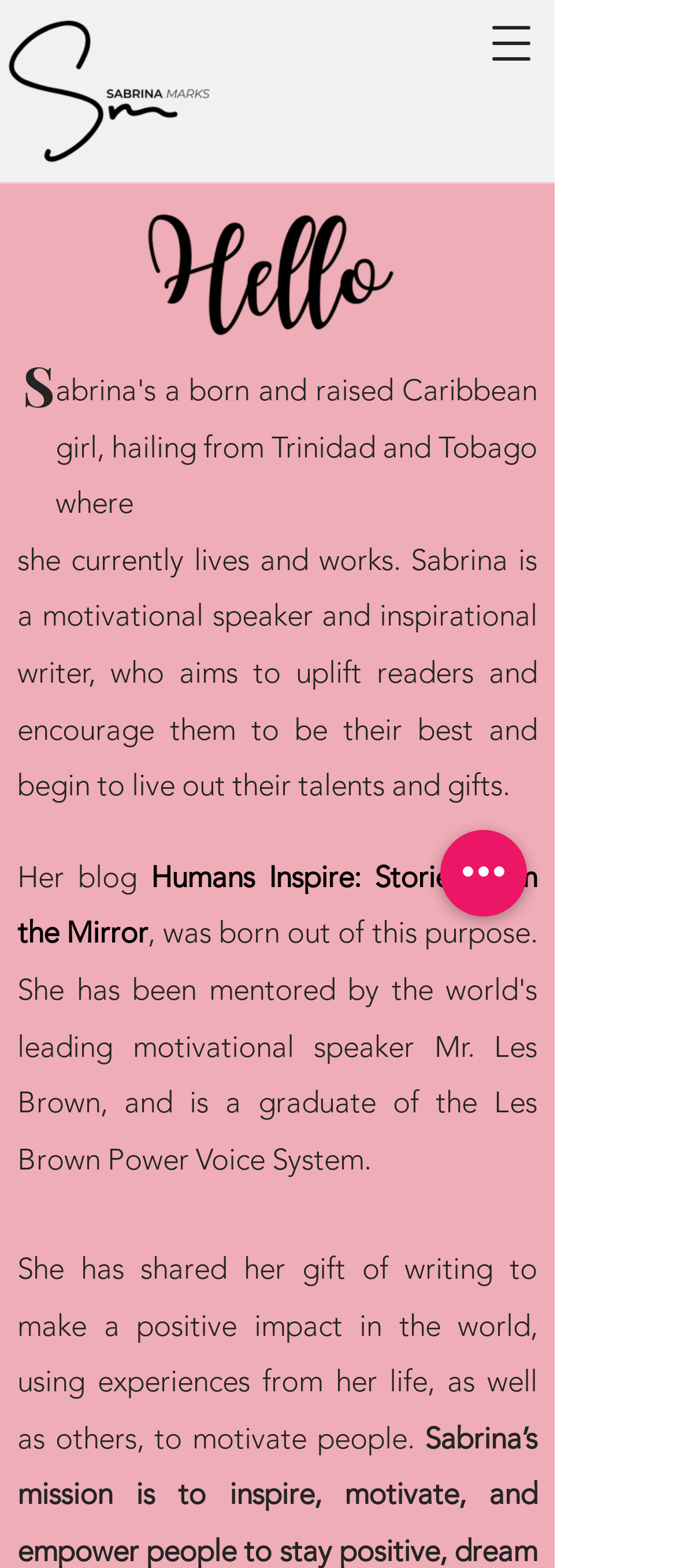What is Sabrina's profession?
Give a comprehensive and detailed explanation for the question.

Based on the webpage content, specifically the heading that says 'Sabrina is a motivational speaker and inspirational writer, who aims to uplift readers and encourage them to be their best and begin to live out their talents and gifts.', we can determine that Sabrina's profession is a motivational speaker and writer.